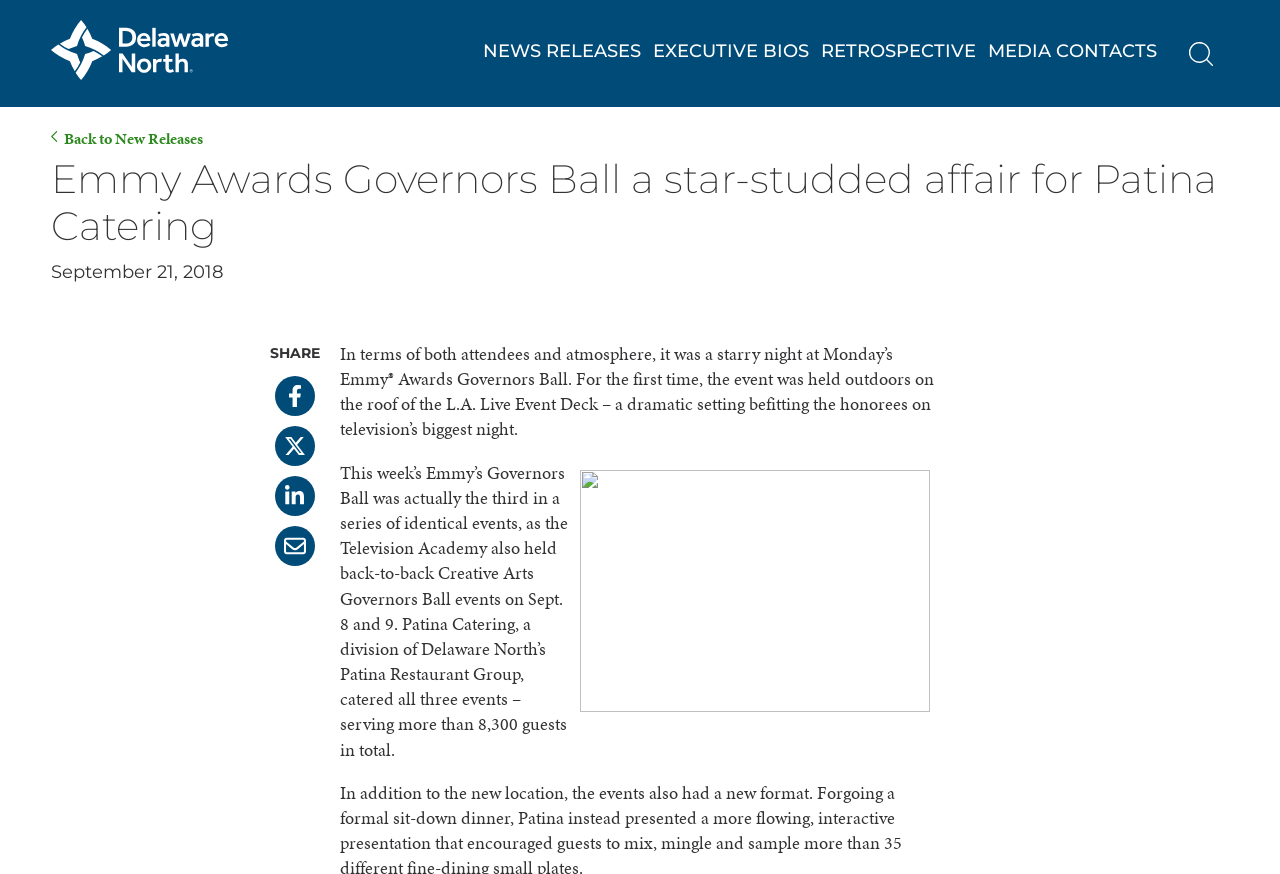Examine the image and give a thorough answer to the following question:
What is the name of the catering company?

I found the answer by looking at the text content of the webpage, specifically the sentence 'Patina Catering, a division of Delaware North’s Patina Restaurant Group, catered all three events...' which mentions the name of the catering company.